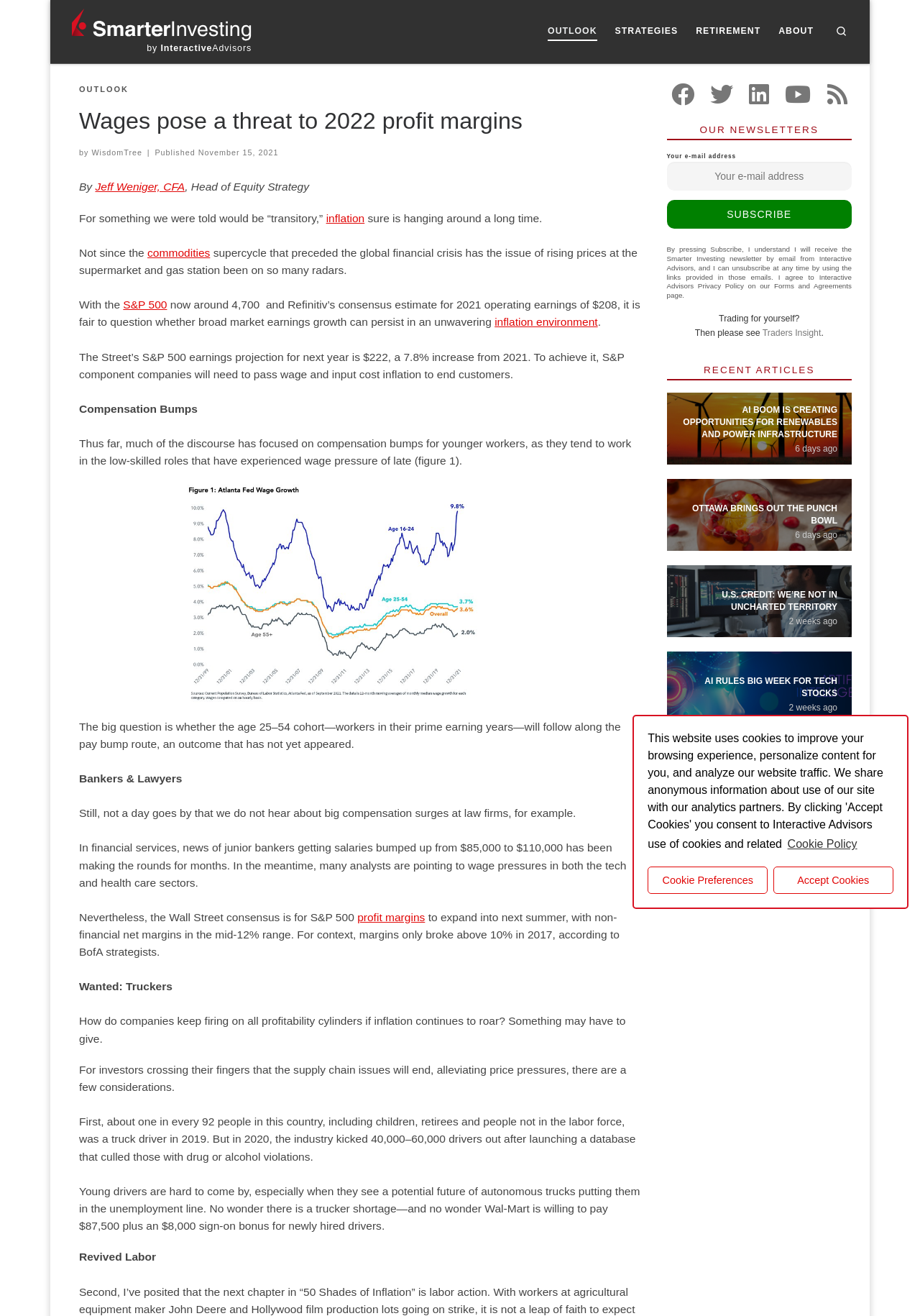Find the bounding box coordinates of the UI element according to this description: "parent_node: Your e-mail address value="Subscribe"".

[0.725, 0.152, 0.926, 0.174]